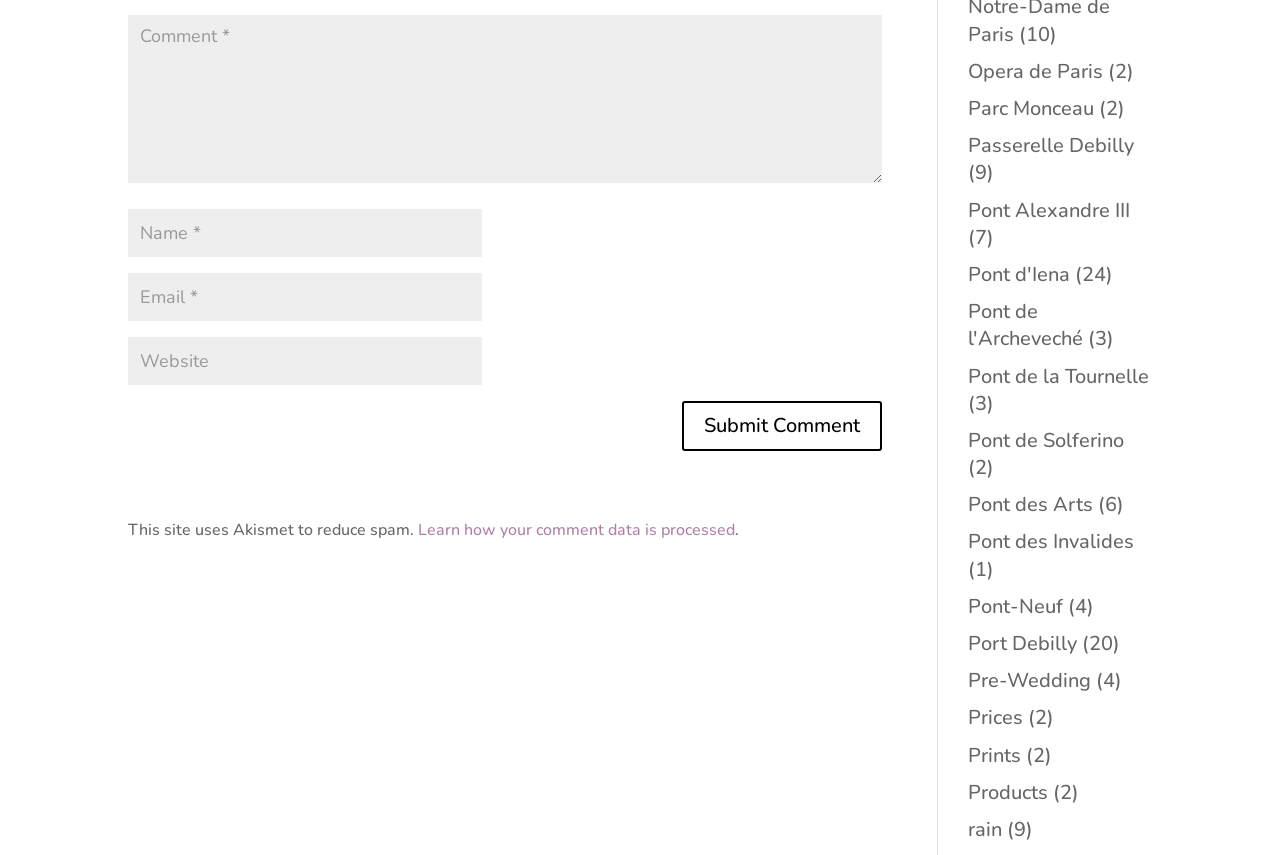Please specify the bounding box coordinates of the area that should be clicked to accomplish the following instruction: "Learn how your comment data is processed". The coordinates should consist of four float numbers between 0 and 1, i.e., [left, top, right, bottom].

[0.327, 0.606, 0.574, 0.632]